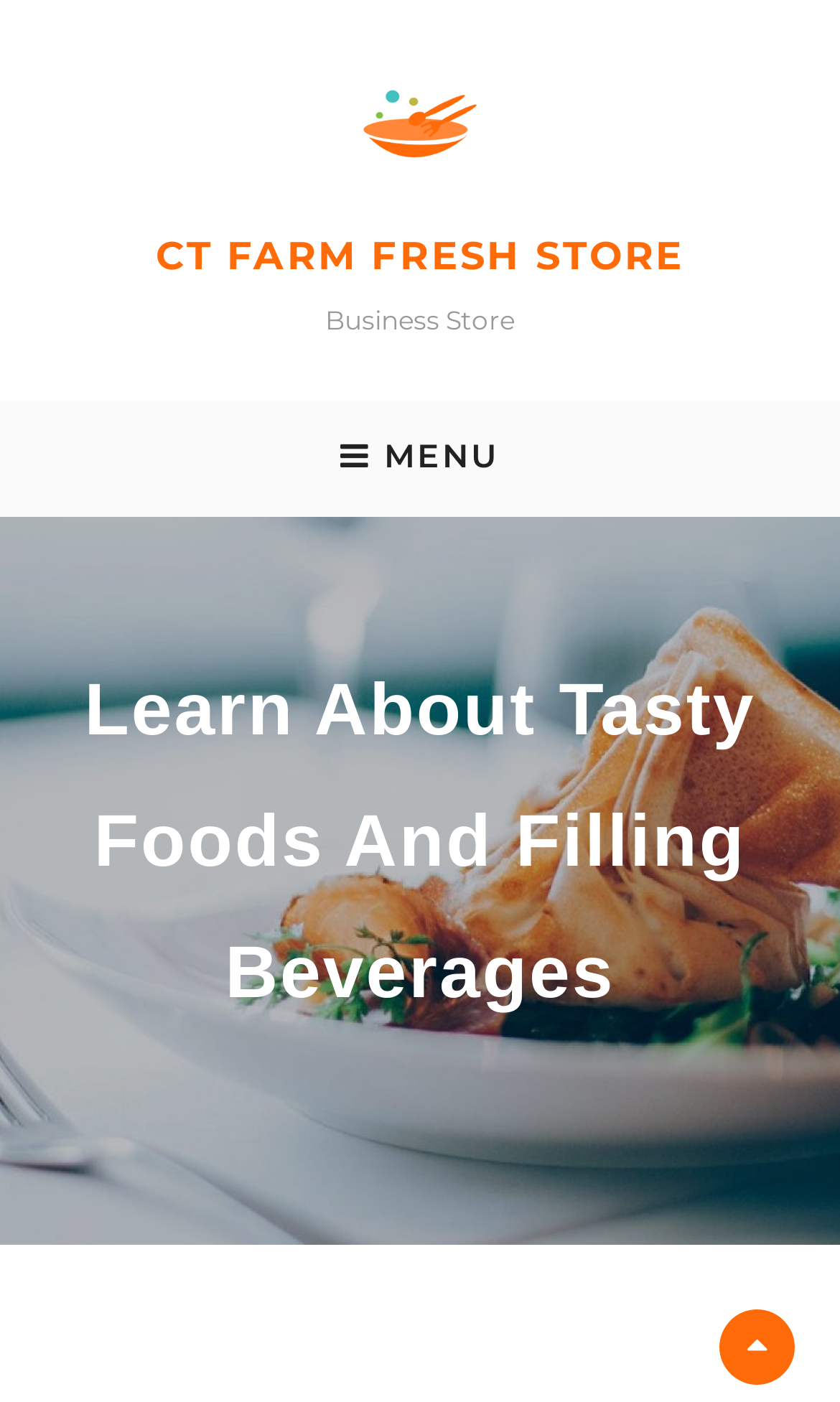Given the webpage screenshot and the description, determine the bounding box coordinates (top-left x, top-left y, bottom-right x, bottom-right y) that define the location of the UI element matching this description: child theme

None